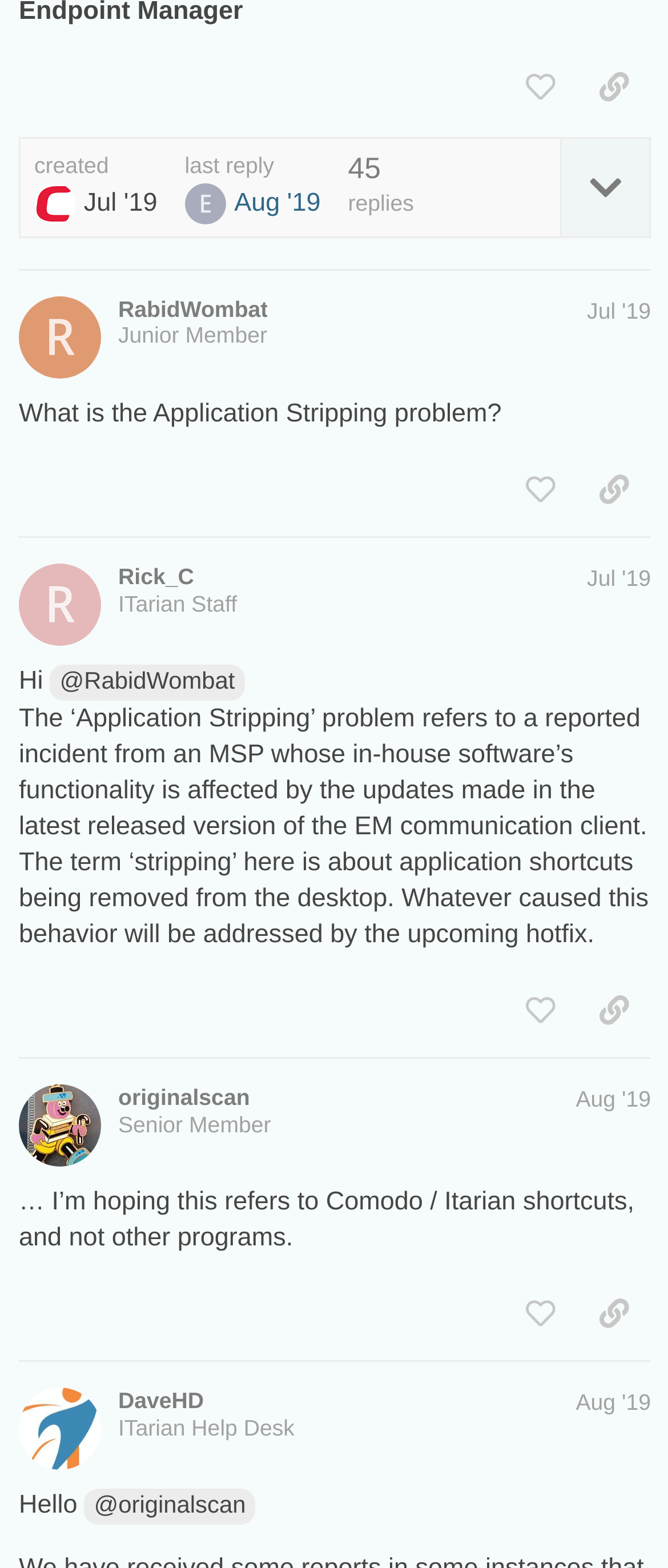Who created the post on Jul 31, 2019 10:34 am?
Give a detailed response to the question by analyzing the screenshot.

I found the post with the timestamp 'Jul 31, 2019 10:34 am' and it has a link 'RabidWombat' next to it, indicating that RabidWombat is the creator of the post.